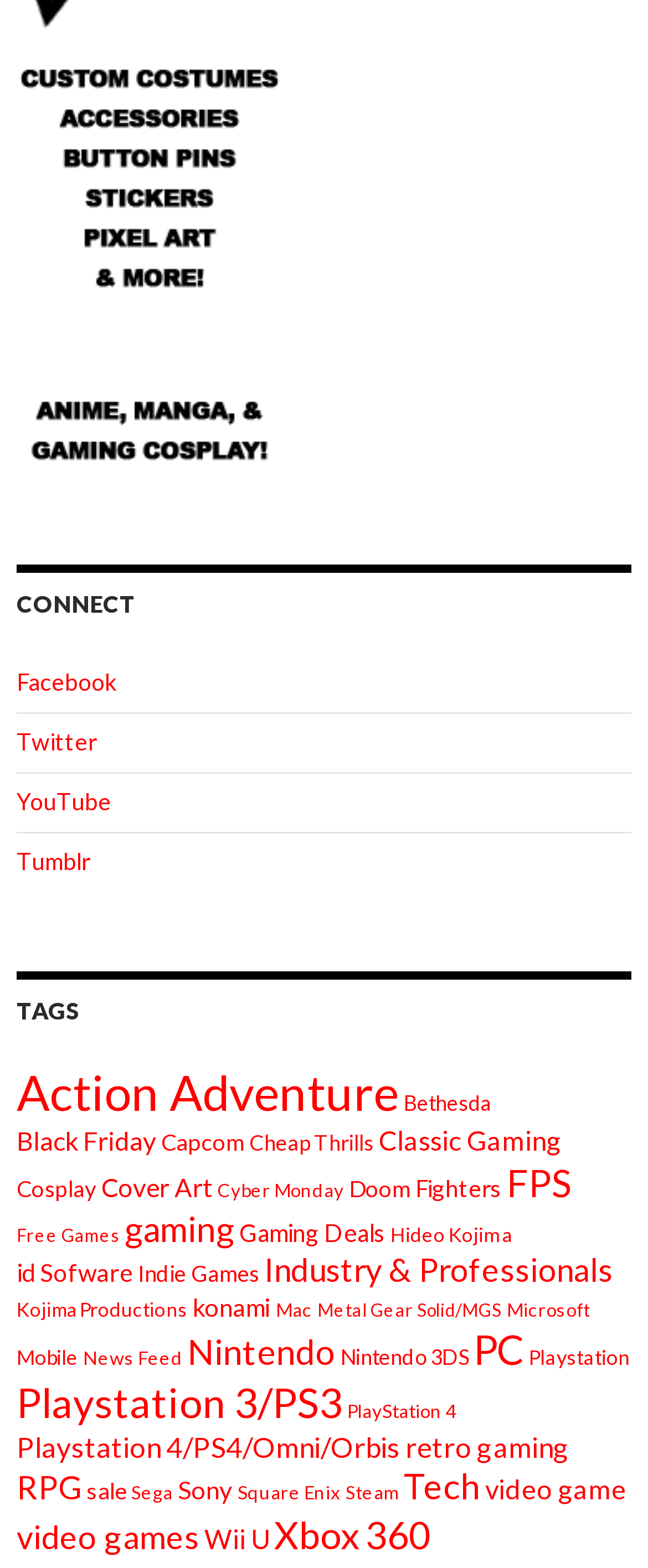Provide the bounding box coordinates of the area you need to click to execute the following instruction: "Click on Facebook".

[0.026, 0.426, 0.179, 0.444]